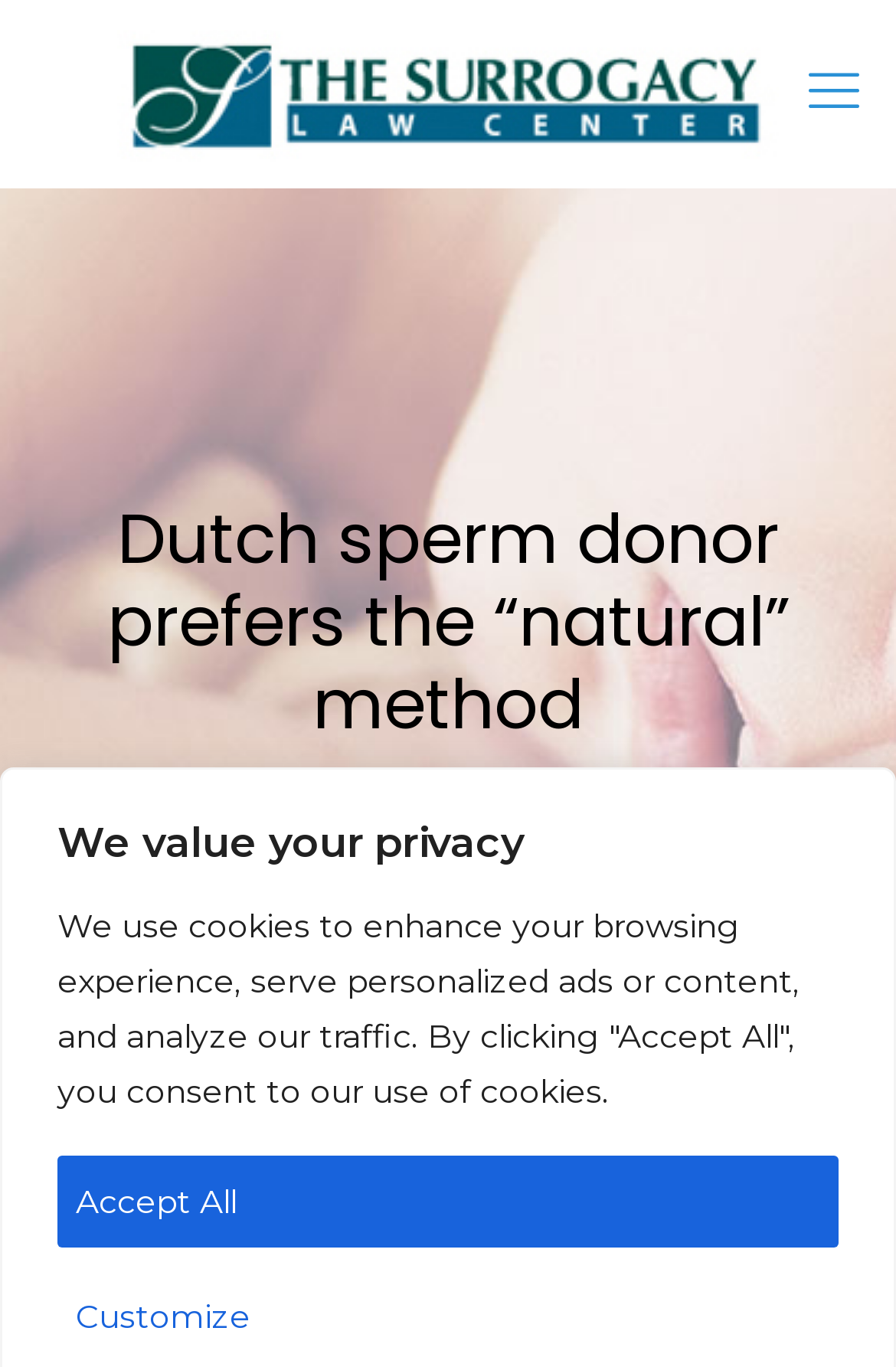How many links are there below the main heading?
Answer the question based on the image using a single word or a brief phrase.

3